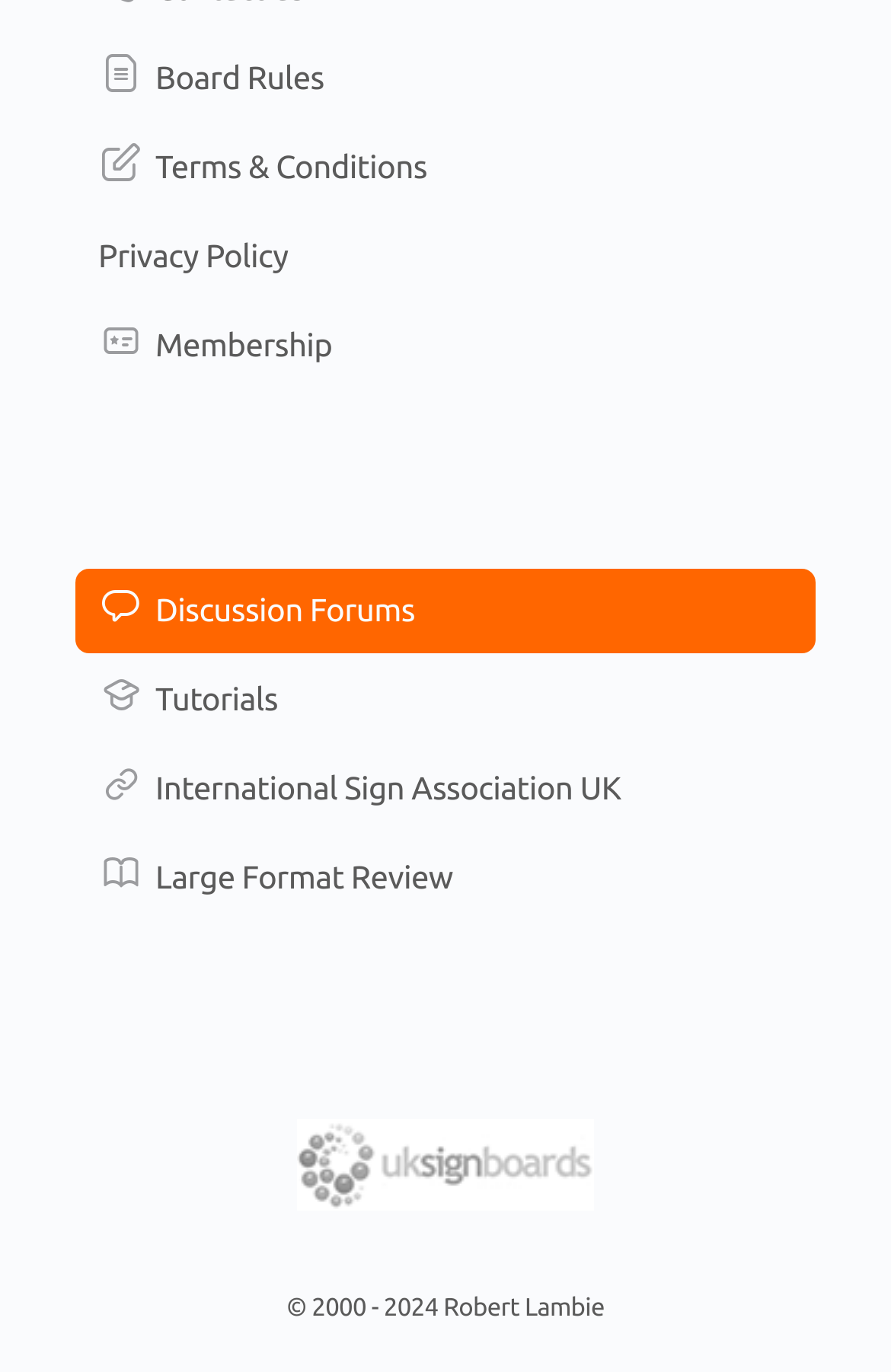Give the bounding box coordinates for the element described by: "Discussion Forums".

[0.085, 0.414, 0.915, 0.475]